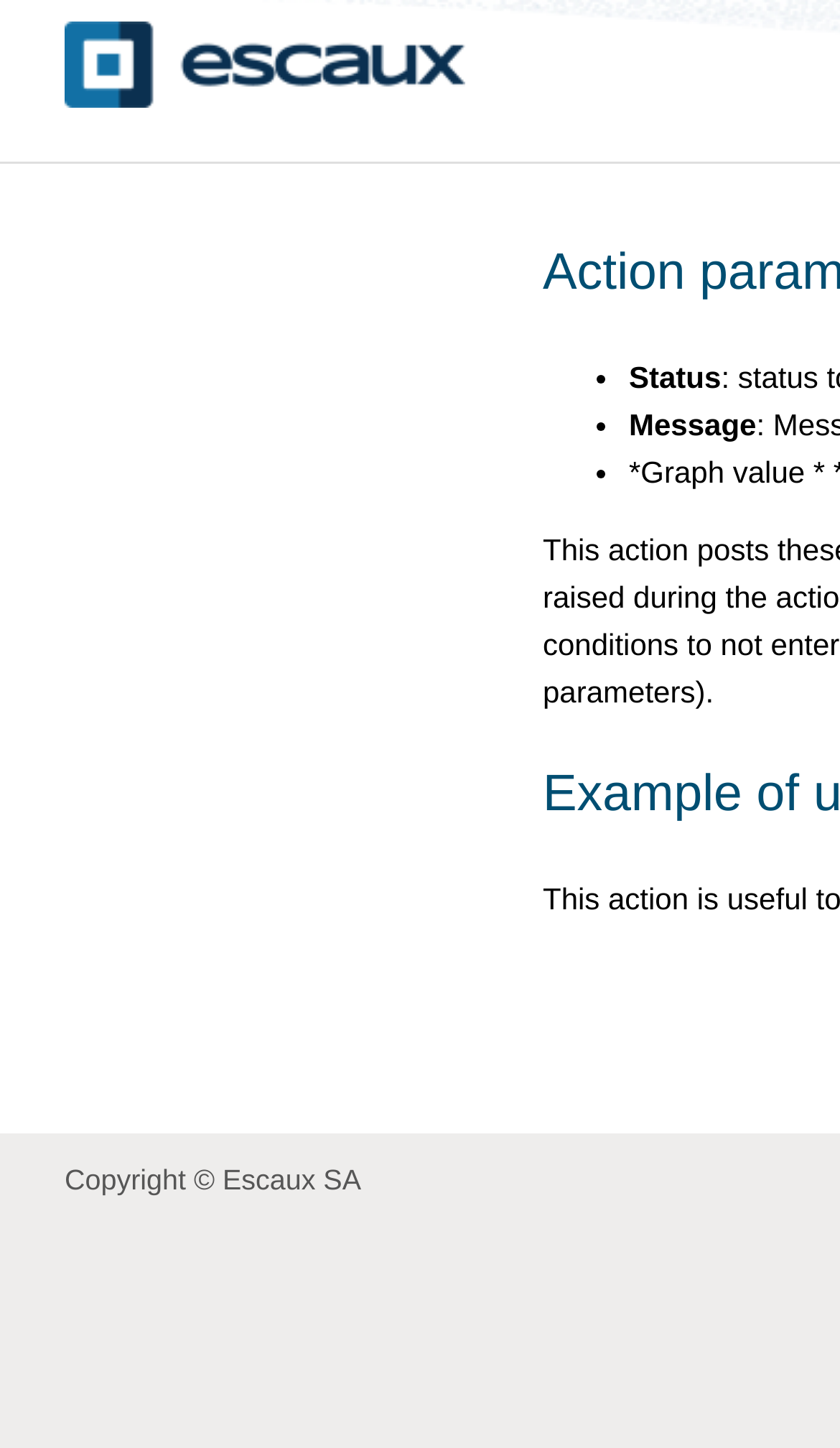Please provide a short answer using a single word or phrase for the question:
What is the name of the documentation?

Escaux' Documentation